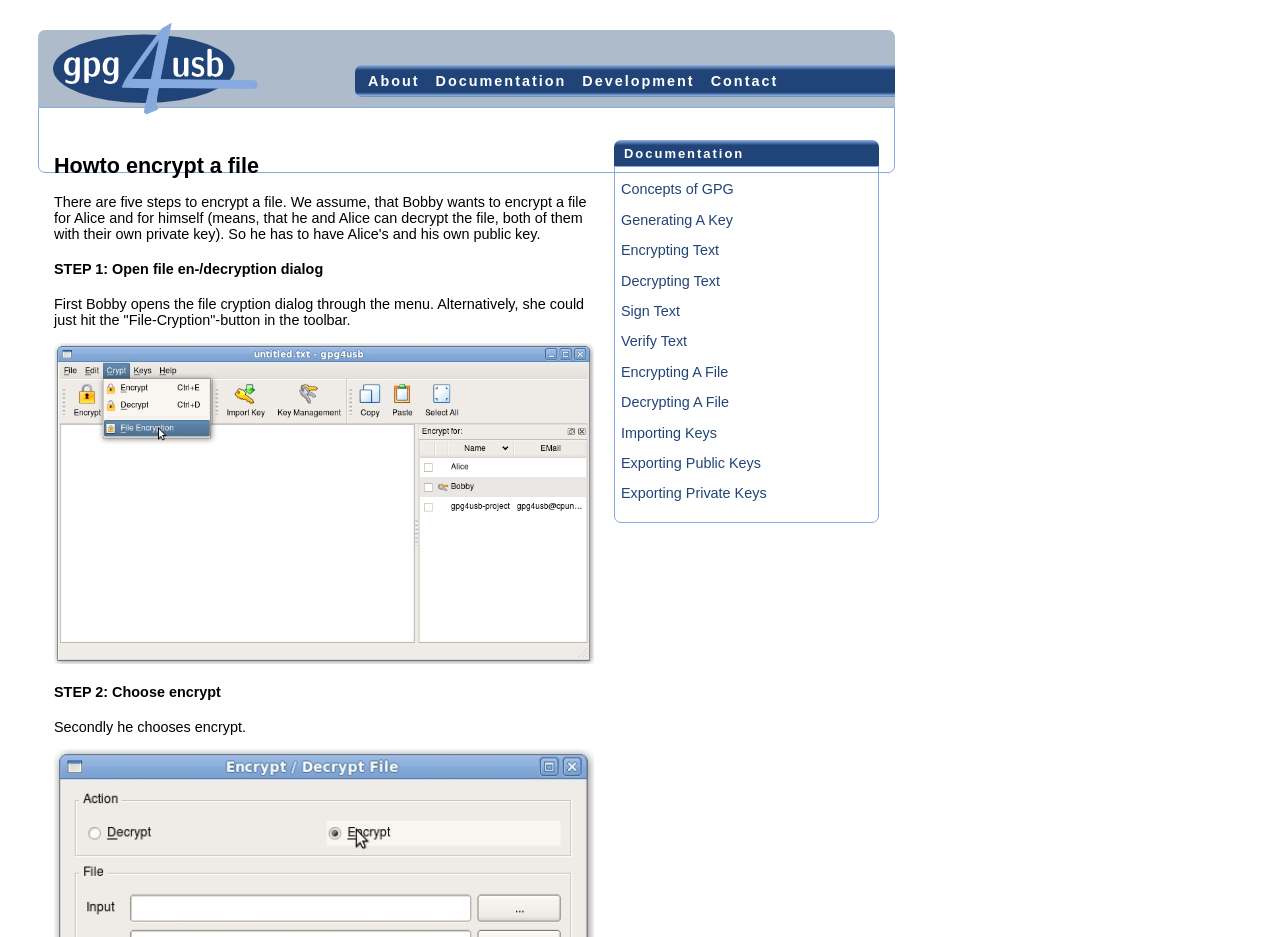Pinpoint the bounding box coordinates of the clickable area necessary to execute the following instruction: "click the 'Contact' link". The coordinates should be given as four float numbers between 0 and 1, namely [left, top, right, bottom].

[0.555, 0.078, 0.608, 0.095]